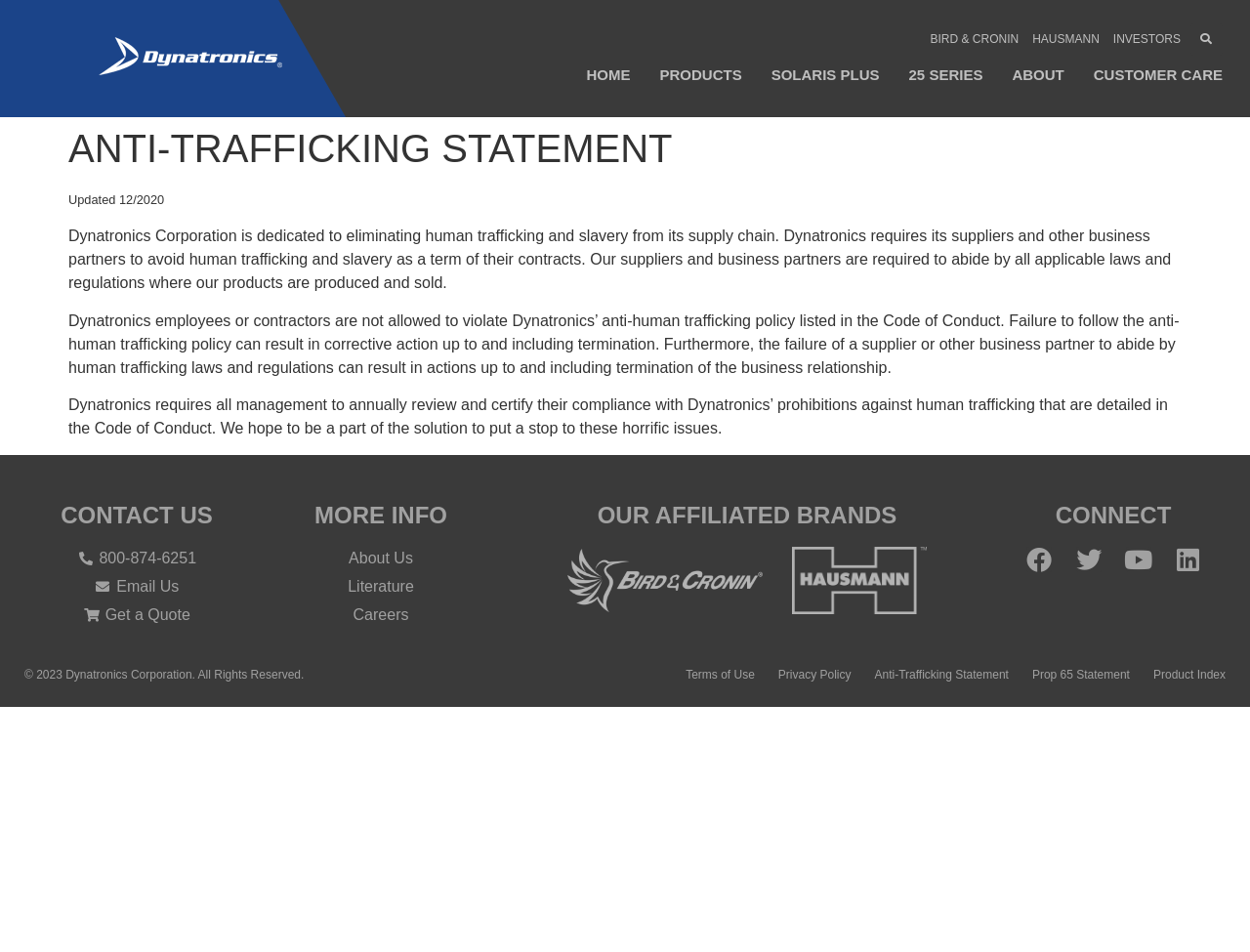Answer the question using only one word or a concise phrase: What is the copyright year of Dynatronics Corporation?

2023